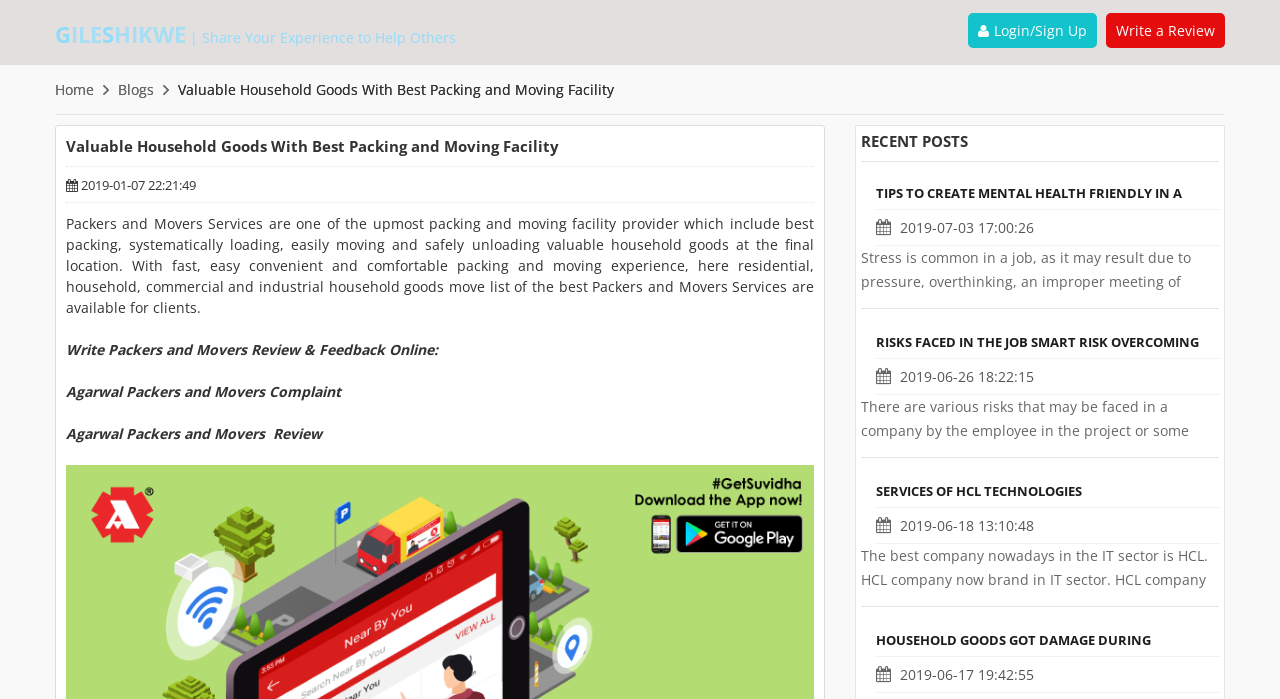Provide the bounding box coordinates of the section that needs to be clicked to accomplish the following instruction: "Click on Login/Sign Up."

[0.756, 0.019, 0.857, 0.069]